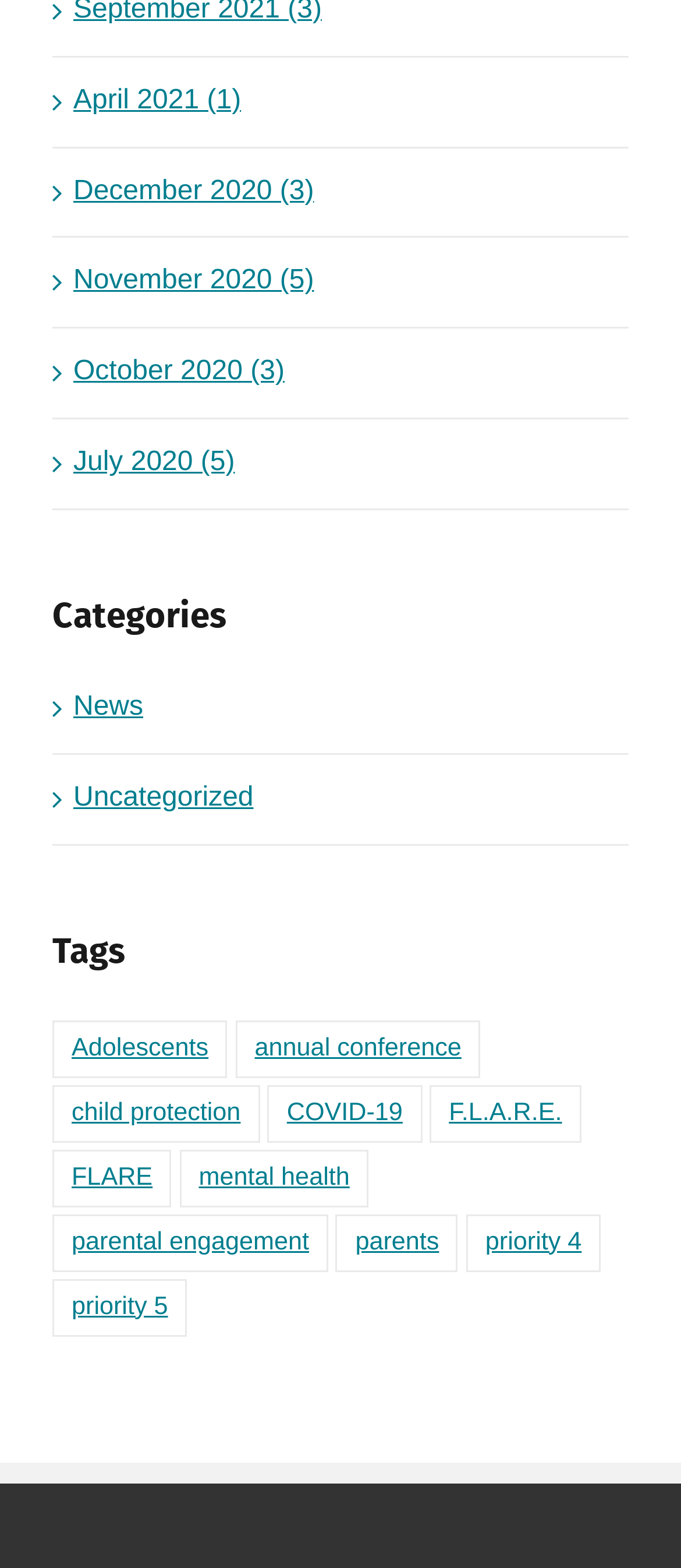Locate the bounding box for the described UI element: "mental health". Ensure the coordinates are four float numbers between 0 and 1, formatted as [left, top, right, bottom].

[0.264, 0.733, 0.542, 0.77]